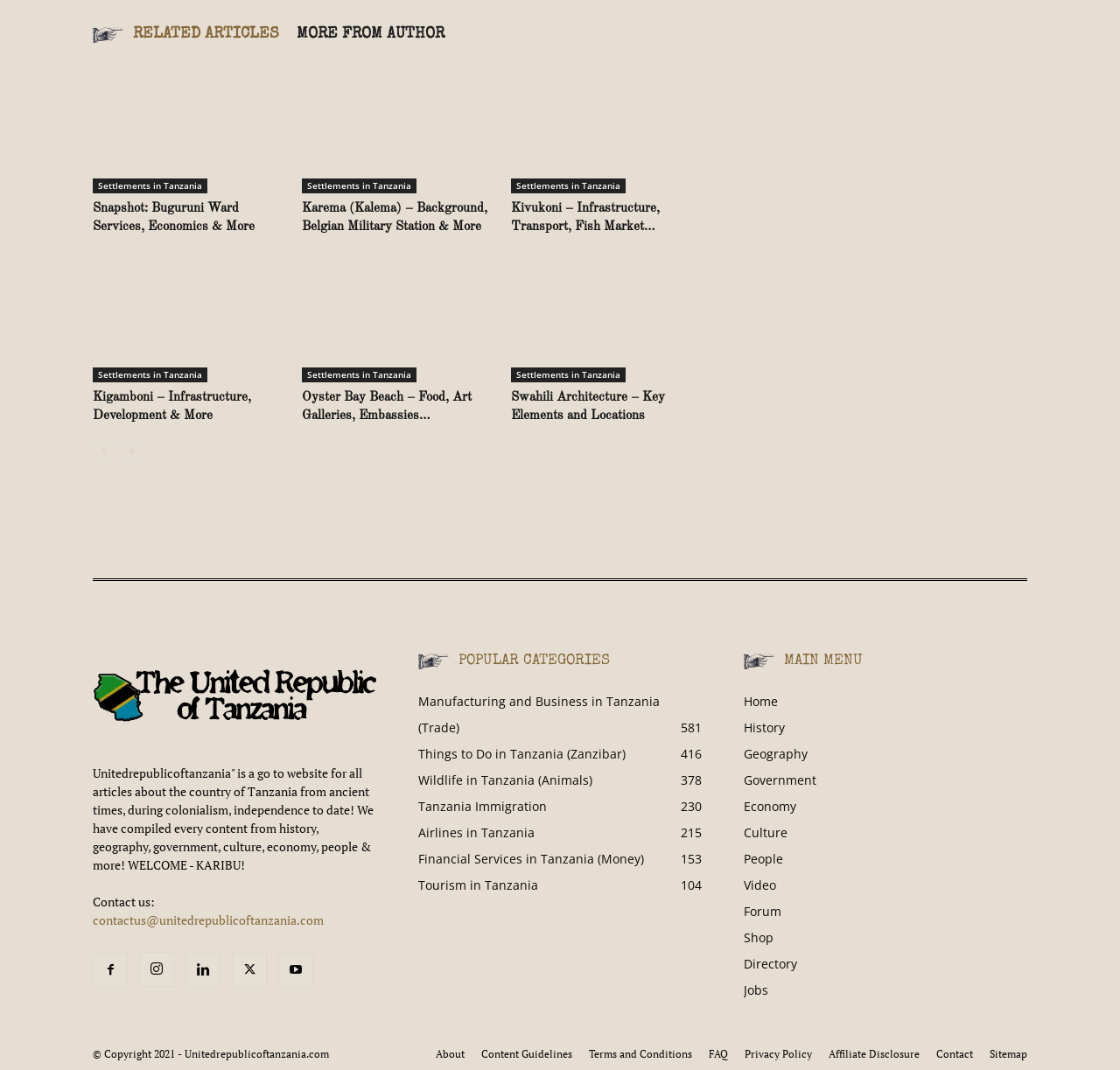What is the last link in the 'MAIN MENU' section?
Using the information from the image, give a concise answer in one word or a short phrase.

Jobs